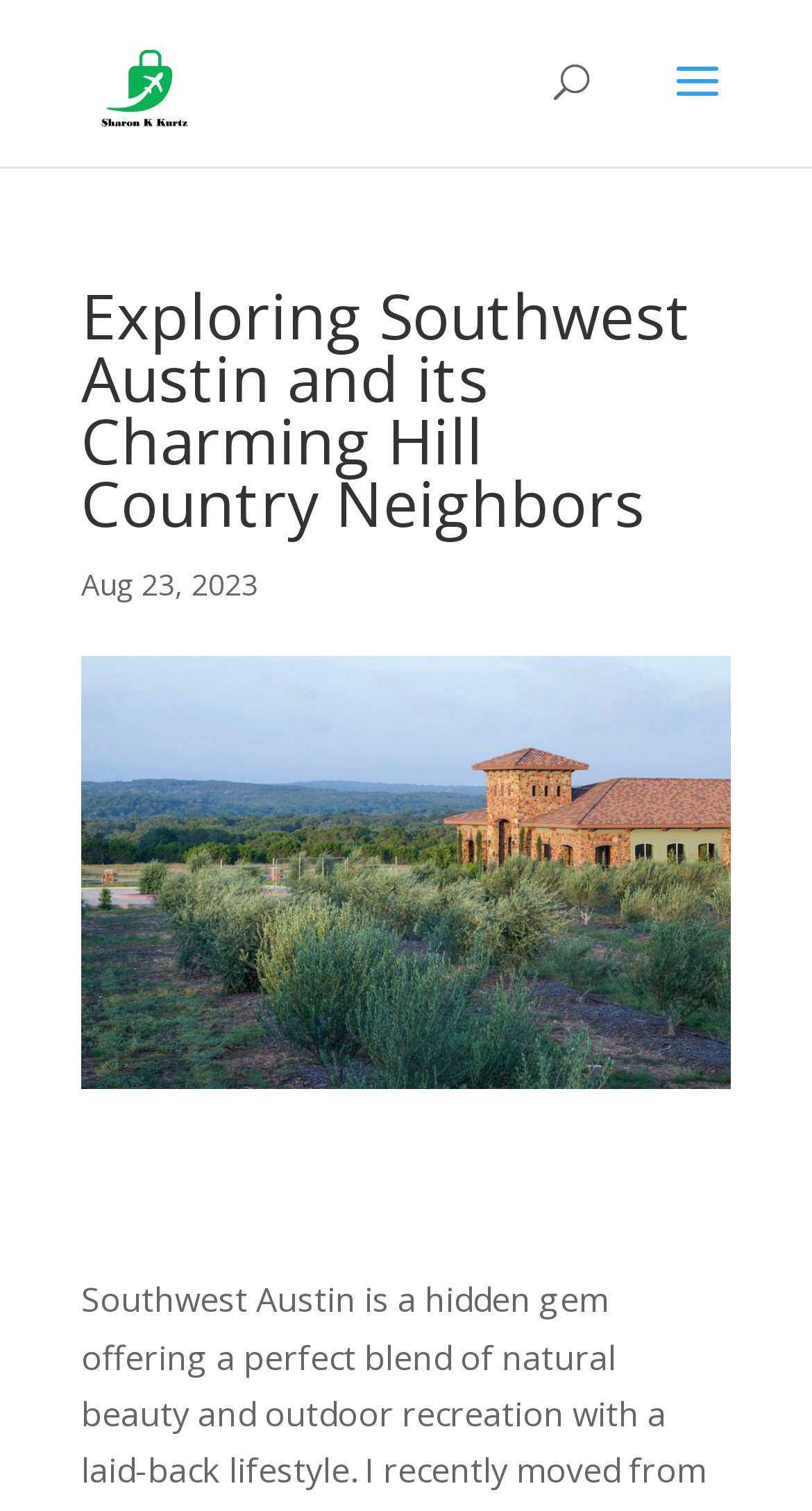Identify and generate the primary title of the webpage.

Exploring Southwest Austin and its Charming Hill Country Neighbors